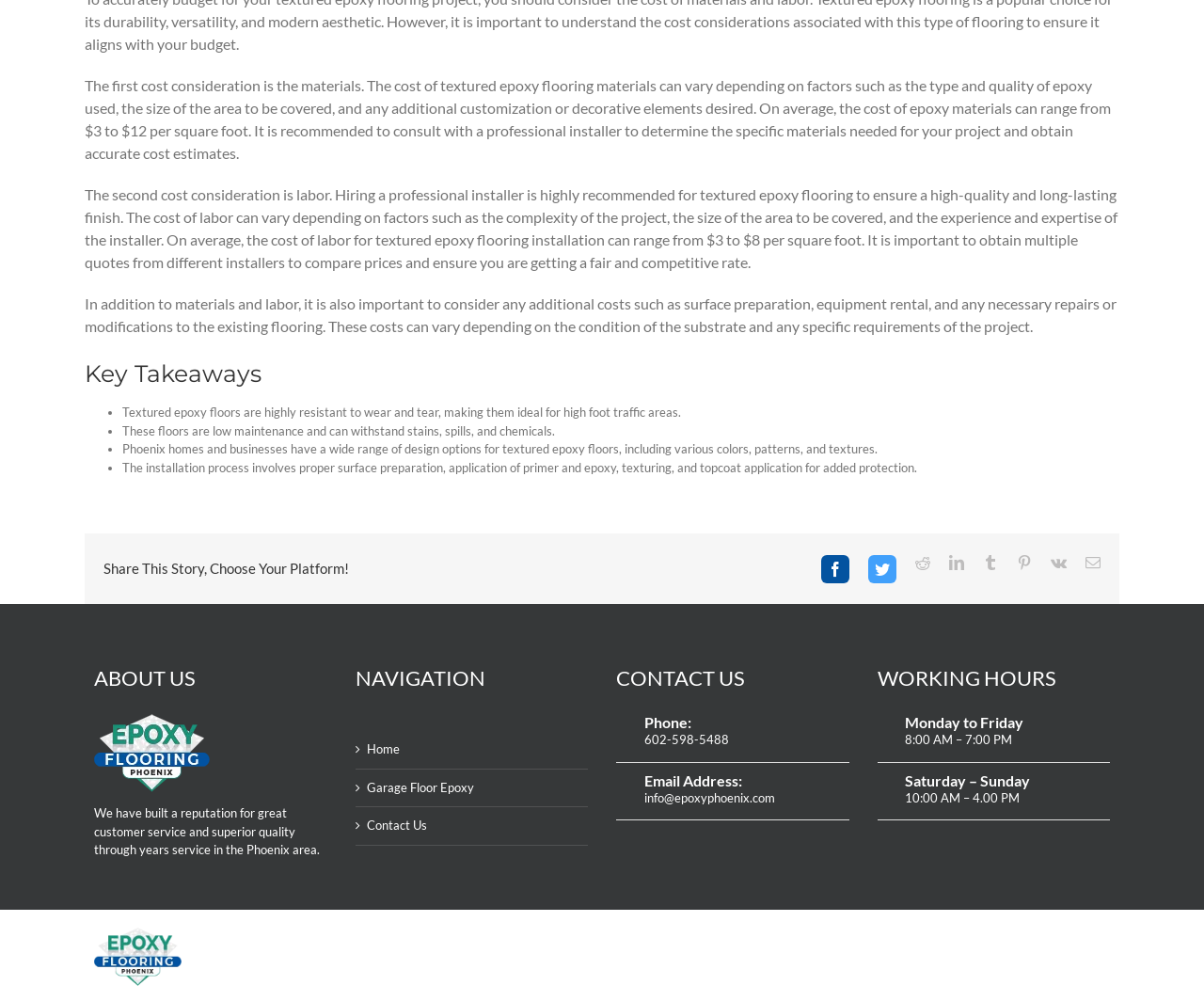Pinpoint the bounding box coordinates for the area that should be clicked to perform the following instruction: "Send an email to info@epoxyphoenix.com".

[0.535, 0.789, 0.644, 0.804]